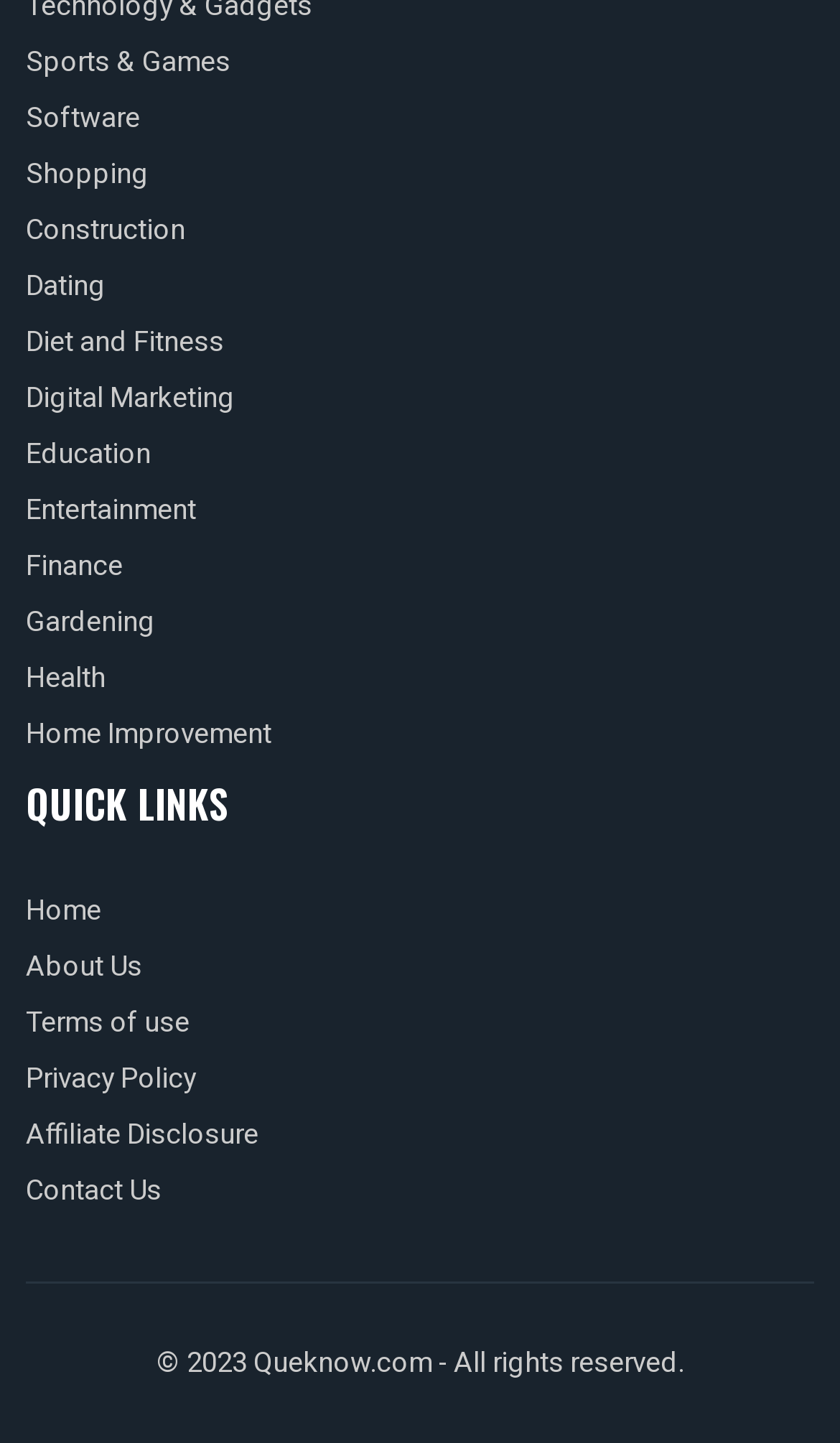What is the first category in the QUICK LINKS section?
Refer to the image and provide a one-word or short phrase answer.

Sports & Games